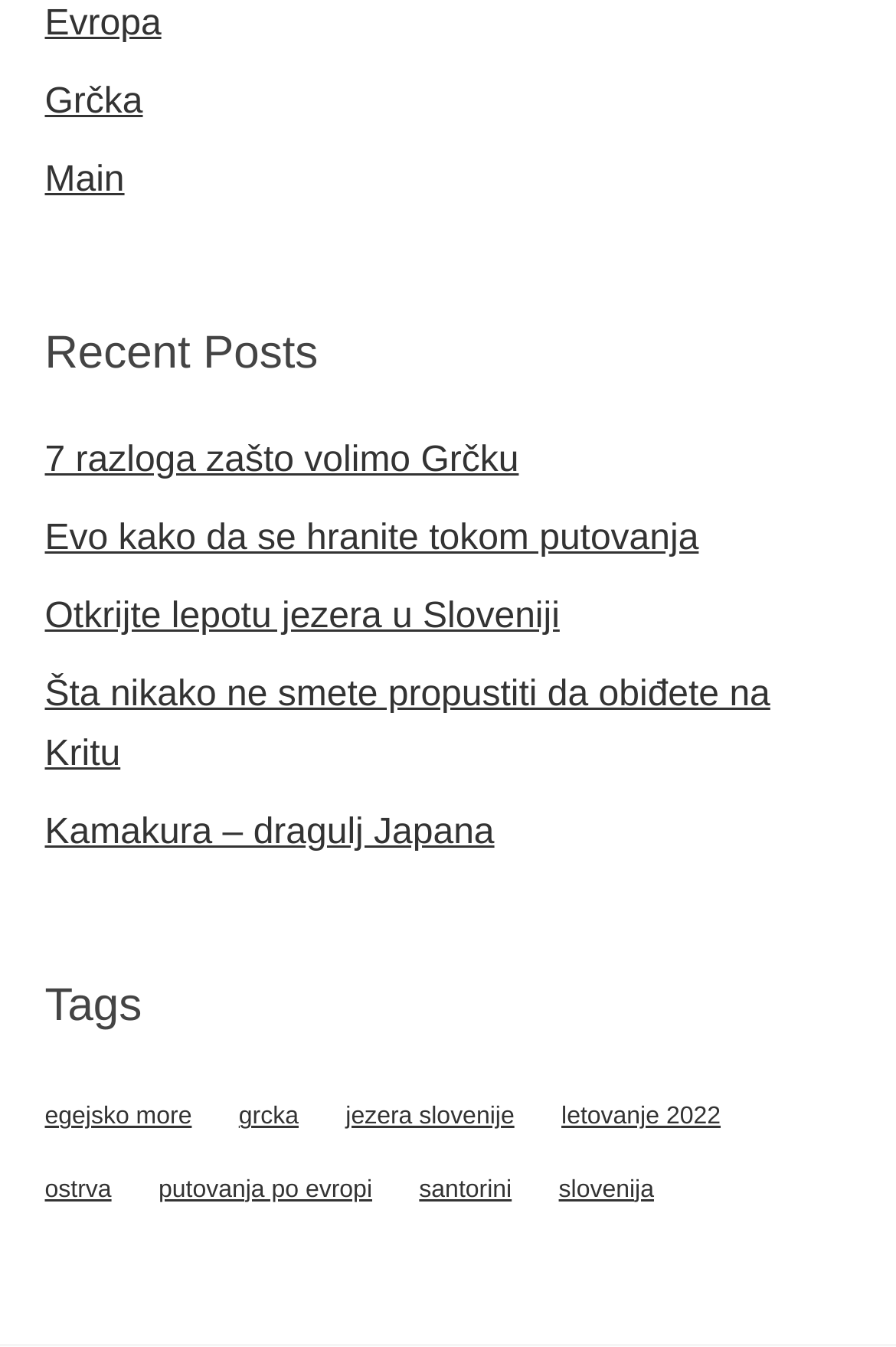Based on the element description Grčka, identify the bounding box of the UI element in the given webpage screenshot. The coordinates should be in the format (top-left x, top-left y, bottom-right x, bottom-right y) and must be between 0 and 1.

[0.05, 0.062, 0.159, 0.091]